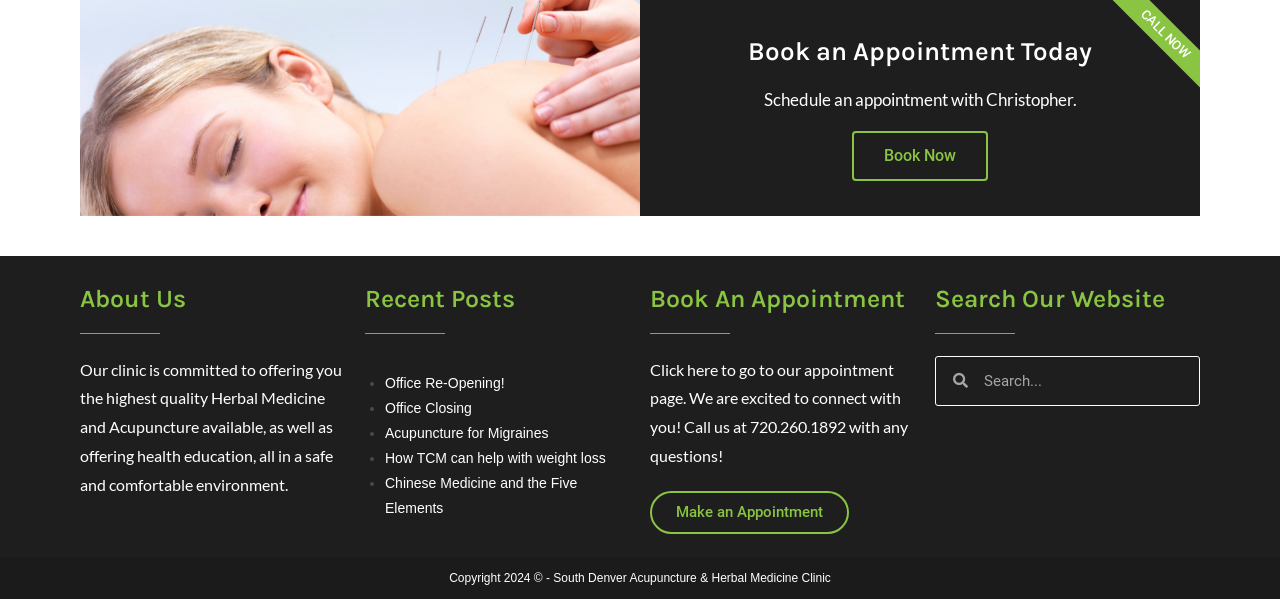What are some recent posts on the website? Based on the screenshot, please respond with a single word or phrase.

Office Re-Opening!, Office Closing, ...